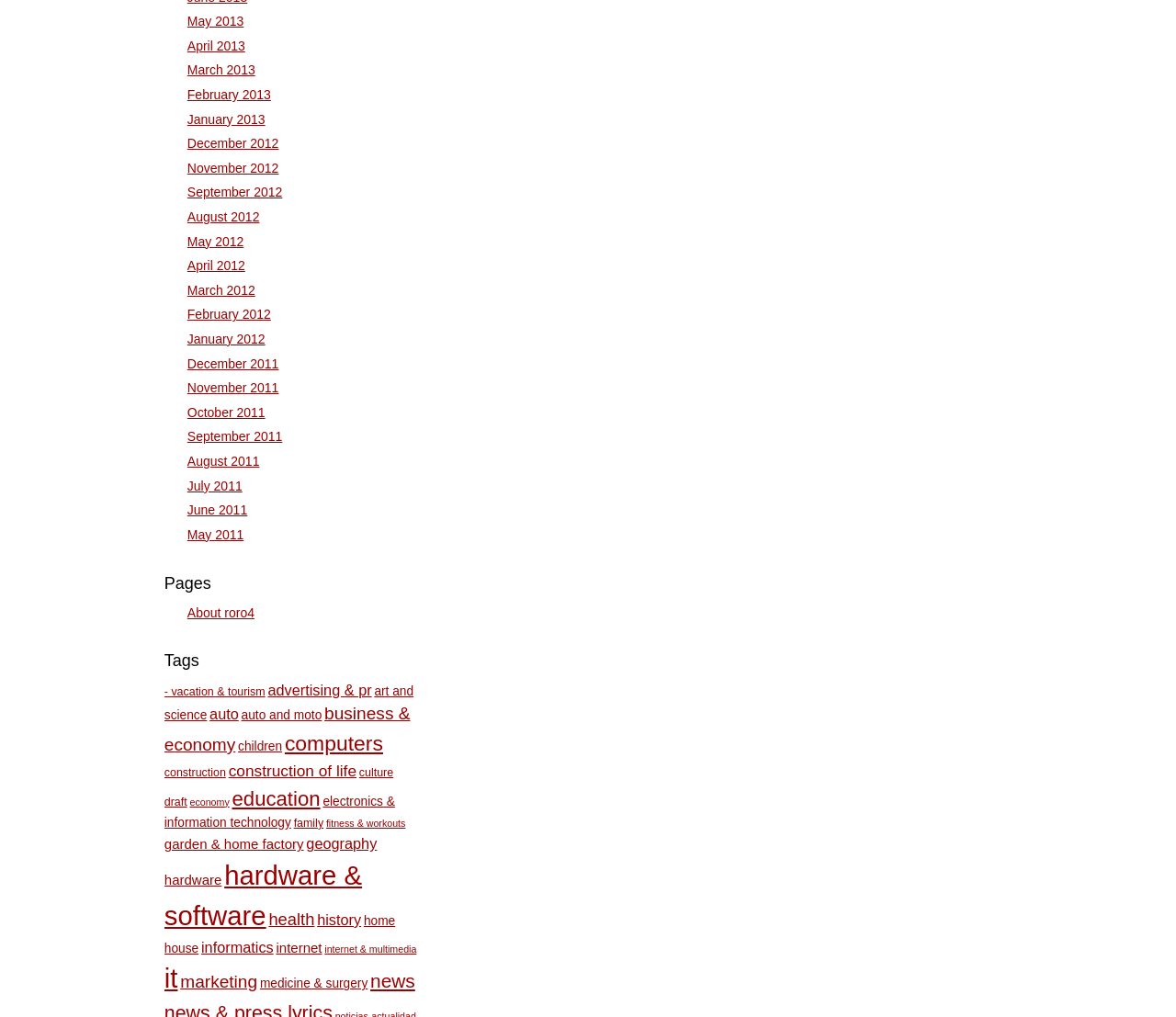Find the bounding box coordinates of the element you need to click on to perform this action: 'Click on 'May 2013''. The coordinates should be represented by four float values between 0 and 1, in the format [left, top, right, bottom].

[0.159, 0.014, 0.207, 0.028]